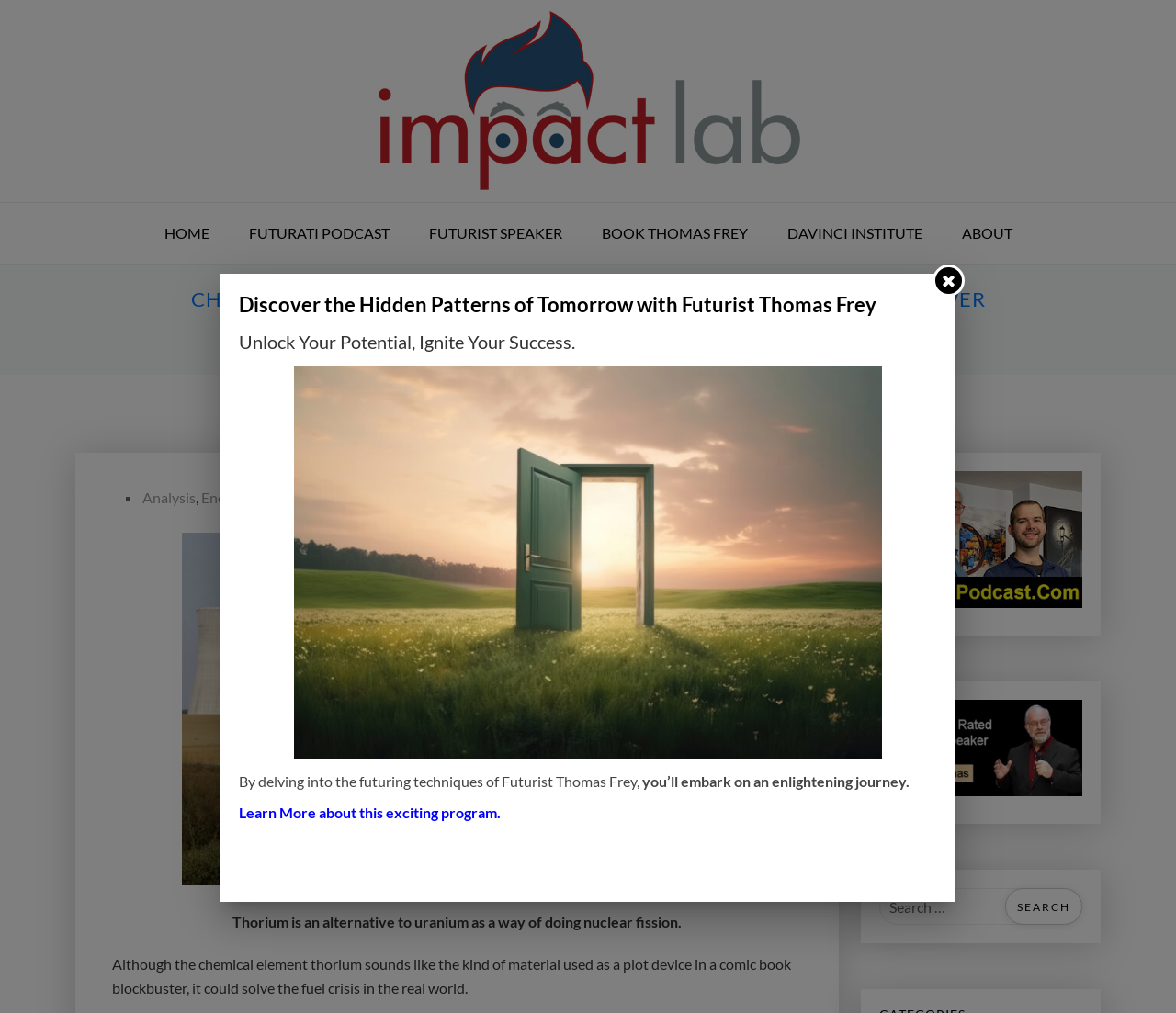Offer a detailed account of what is visible on the webpage.

The webpage is about China and India's efforts to harness thorium for nuclear power, as indicated by the title "China and India race to fully harness thorium for nuclear power". 

At the top of the page, there is a navigation menu with six links: "HOME", "FUTURATI PODCAST", "FUTURIST SPEAKER", "BOOK THOMAS FREY", "DAVINCI INSTITUTE", and "ABOUT". 

Below the navigation menu, there is a large heading that repeats the title of the webpage. Next to the heading, there is a link to "IMPACT LAB" and a static text ">" symbol. 

The main content of the webpage is divided into two sections. The first section is an article about thorium as an alternative to uranium for nuclear fission. The article is accompanied by an image related to nuclear power. The text explains that thorium could solve the fuel crisis in the real world. 

The second section appears to be a promotional area for Thomas Frey, a futurist. There are two links, "Thomas Frey Futurist Futurati Podcasts" and "Book Thomas Frey Futurist", each accompanied by an image. There is also a search box with a "Search" button. 

On the right side of the page, there are three static text blocks. The first one invites readers to discover hidden patterns of tomorrow with Thomas Frey. The second one encourages readers to unlock their potential and ignite their success. The third one promotes a program by Thomas Frey, with a link to "Learn More" about it.